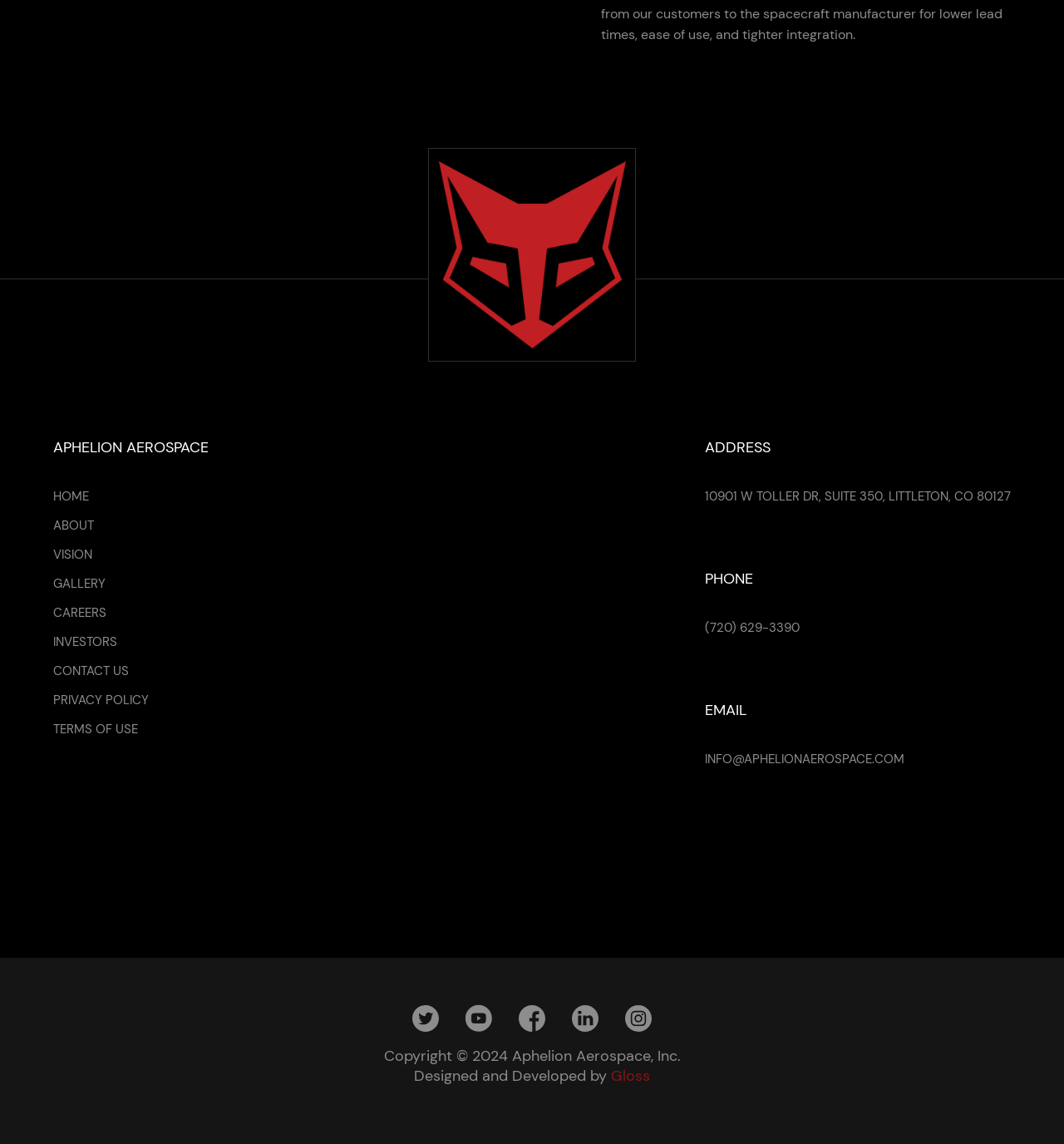Respond to the following query with just one word or a short phrase: 
What is the email address of the company?

INFO@APHELIONAEROSPACE.COM